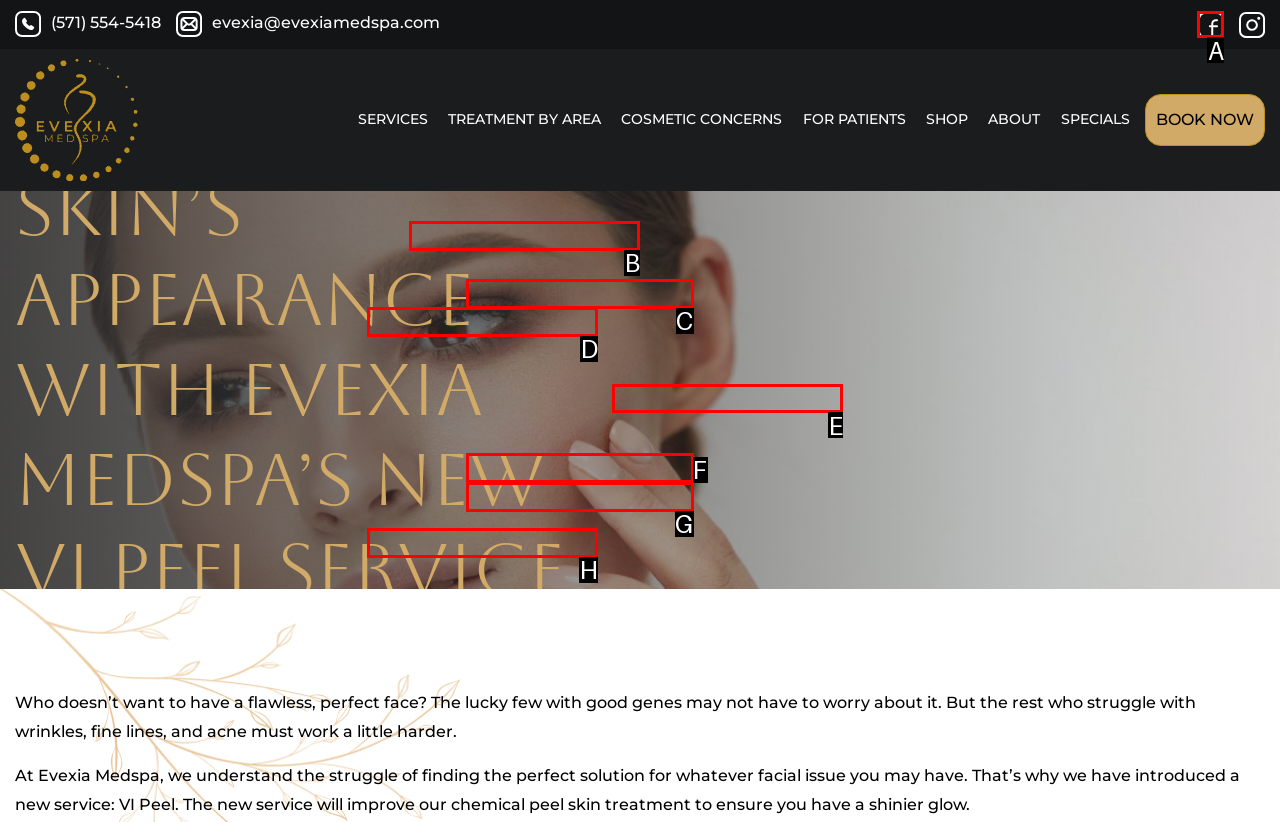Using the provided description: title="facebook", select the most fitting option and return its letter directly from the choices.

A